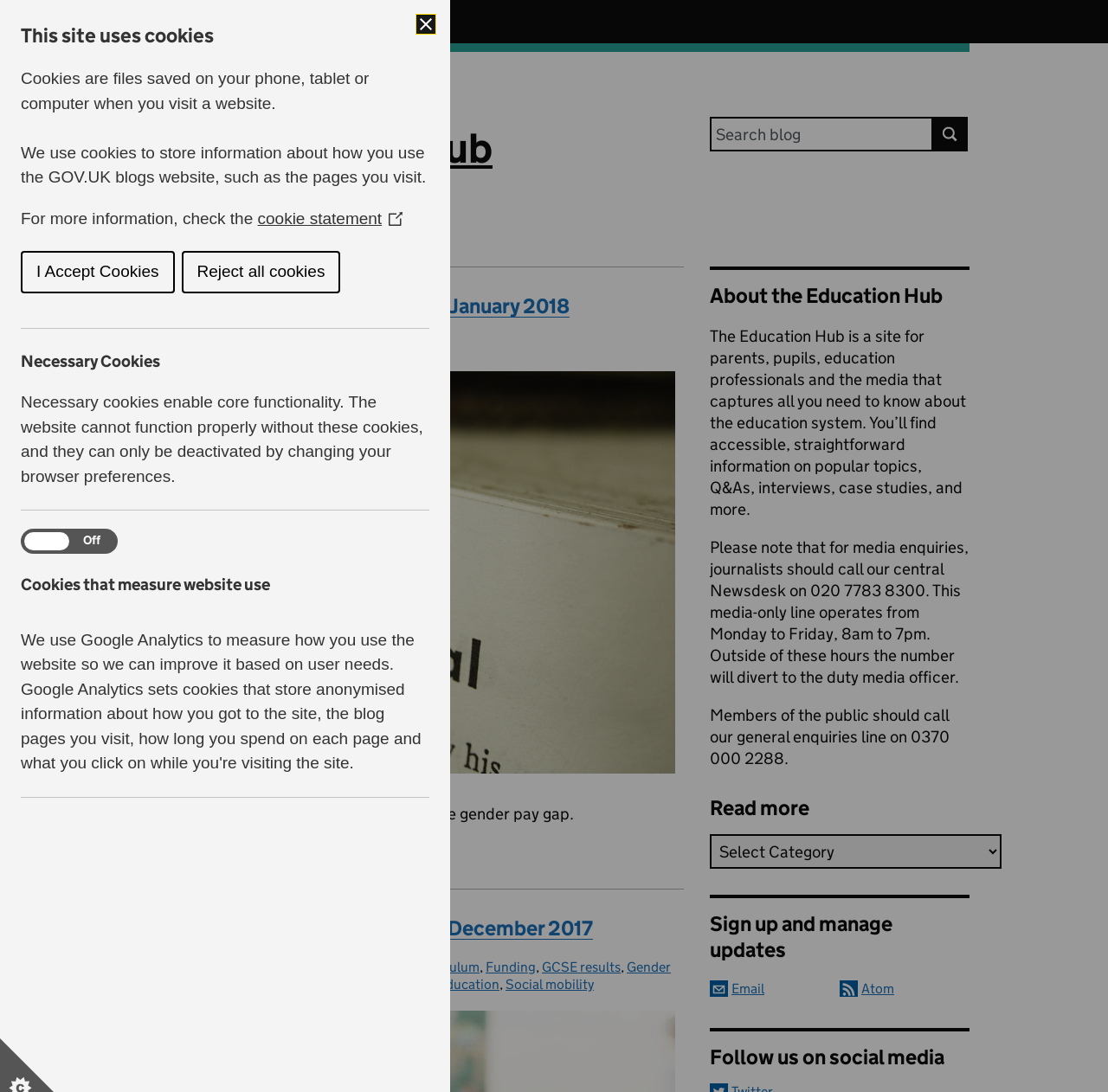Give a detailed account of the webpage's layout and content.

The webpage is divided into several sections. At the top, there is a banner with the blog name "The Education Hub" and a heading that reads "Blog The Education Hub". Below this, there is a description list with the term "Organisations:" and a link to "Department for Education". 

To the right of the banner, there is a search box with a button labeled "Search". Below the search box, there is a section with the heading "Education in the media: Monday 8 January 2018". This section contains a link to the article, the author's name, the date posted, and categories including "Equalities" and "Gender Pay Gap". The article's content is a brief summary of the news review.

Further down the page, there is another section with the heading "Education in the media: Friday 22 December 2017". This section has a similar layout to the previous one, with a link to the article, the author's name, the date posted, and categories including "Childcare", "Curriculum", and "Gender Pay Gap".

On the right-hand side of the page, there is a section with the heading "Related content and links". Below this, there is a section with the heading "About the Education Hub" that provides a brief description of the website's purpose and content. There is also a section with contact information for media enquiries and general enquiries.

At the bottom of the page, there is a section with the heading "Read more" and a combobox with the same label. Below this, there is a section with the heading "Sign up and manage updates" and a link to sign up for updates by email.

Throughout the page, there are several buttons and links, including a "Save and Close" button, an "I Accept Cookies" button, and a "Reject all cookies" button. There is also a link to the "cookie statement" and a section with information about necessary cookies.